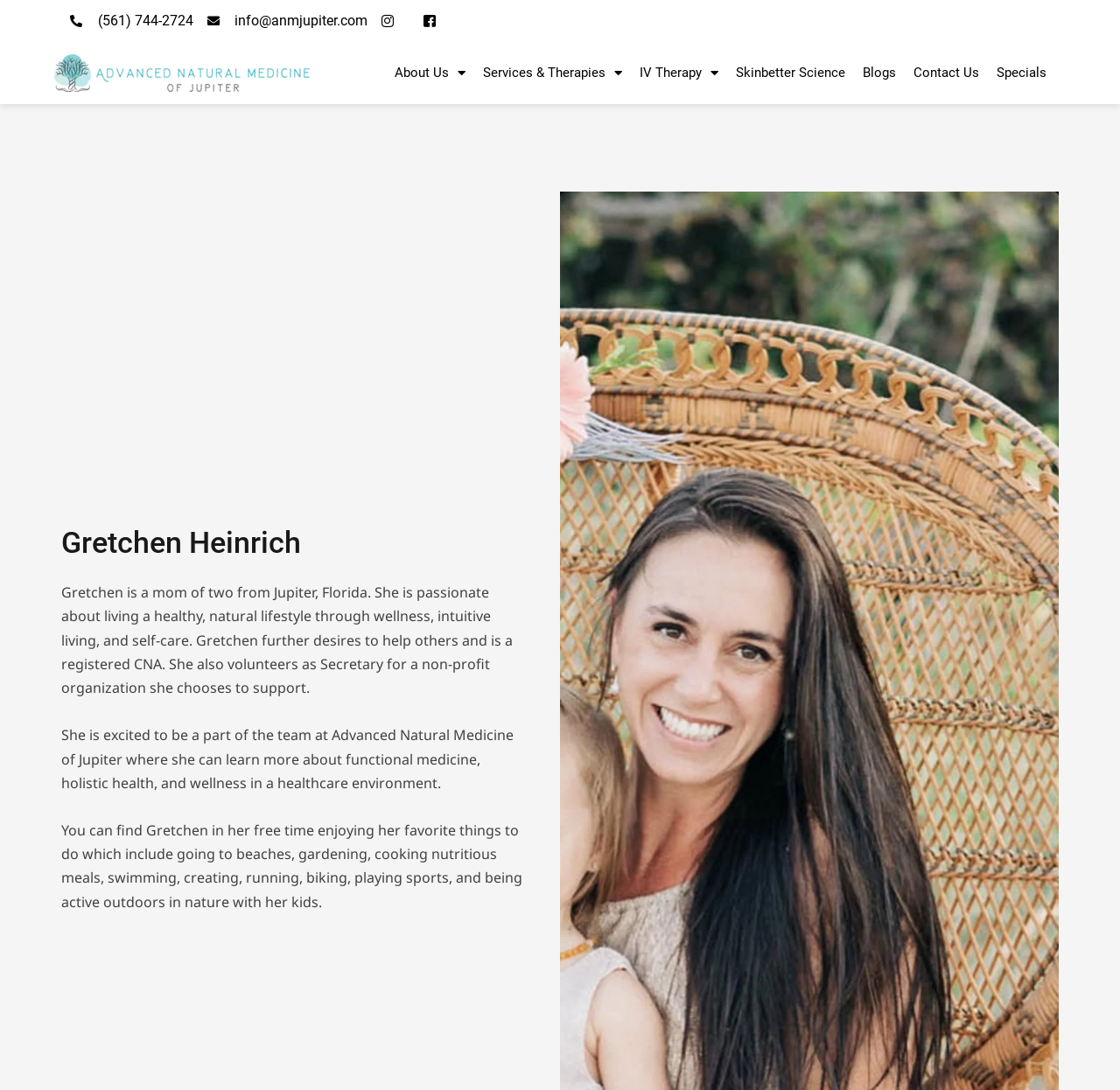Explain the webpage in detail.

This webpage is about Gretchen Heinrich, a mom of two from Jupiter, Florida, who is passionate about living a healthy, natural lifestyle. At the top left of the page, there are two phone numbers and an email address, (561) 744-2724 and info@anmjupiter.com, respectively. Next to them are two social media links. Below these, there is a logo of Advanced Natural Medicine Jupiter, which is an image with a link.

On the top right of the page, there is a navigation menu with links to About Us, Services & Therapies, IV Therapy, Skinbetter Science, Blogs, Contact Us, and Specials. Each of these links has a dropdown menu.

Below the navigation menu, there is a section dedicated to Gretchen Heinrich. Her name is displayed as a heading, followed by a brief bio that describes her passion for living a healthy lifestyle, her profession as a registered CNA, and her volunteer work. The bio is divided into three paragraphs, with a blank line separating them. The first paragraph introduces Gretchen and her passion, the second paragraph describes her work at Advanced Natural Medicine of Jupiter, and the third paragraph lists her hobbies, which include outdoor activities and spending time with her kids.